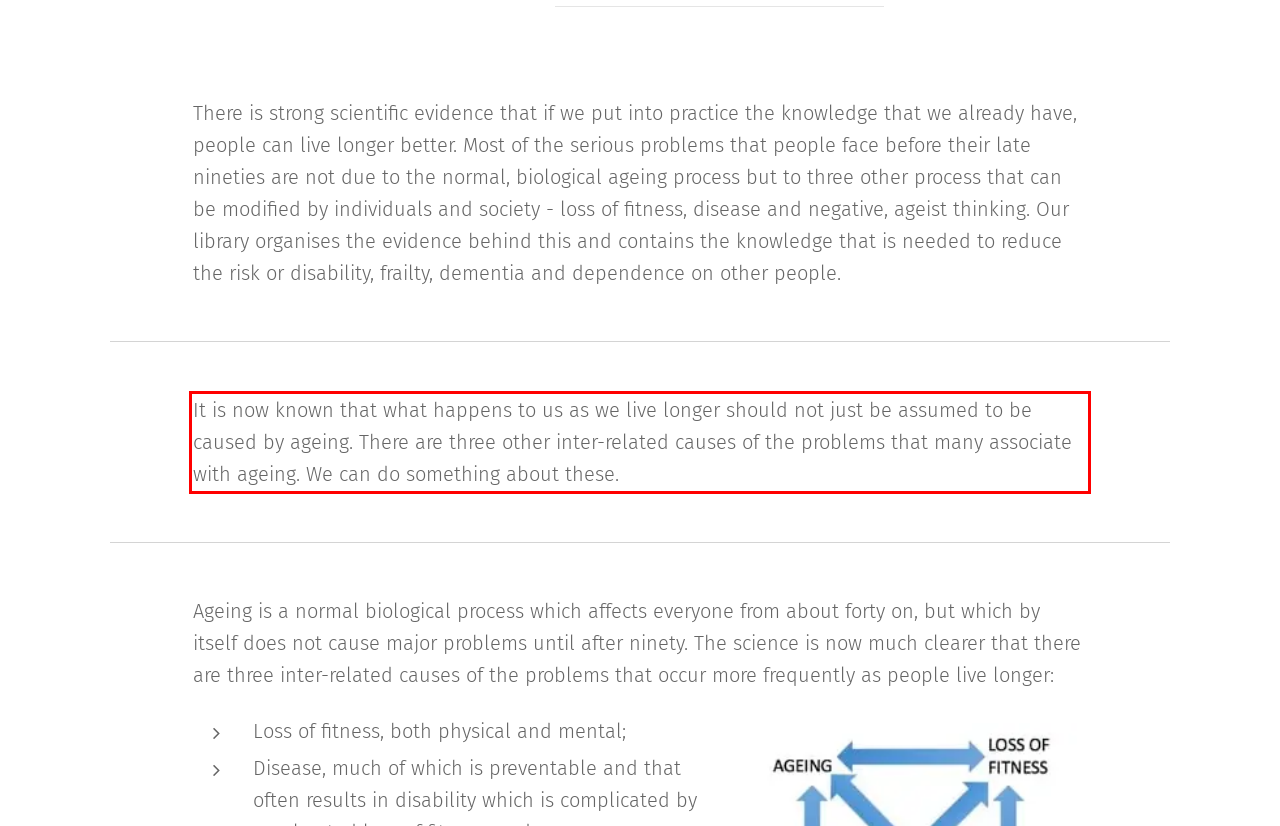Given the screenshot of a webpage, identify the red rectangle bounding box and recognize the text content inside it, generating the extracted text.

It is now known that what happens to us as we live longer should not just be assumed to be caused by ageing. There are three other inter-related causes of the problems that many associate with ageing. We can do something about these.